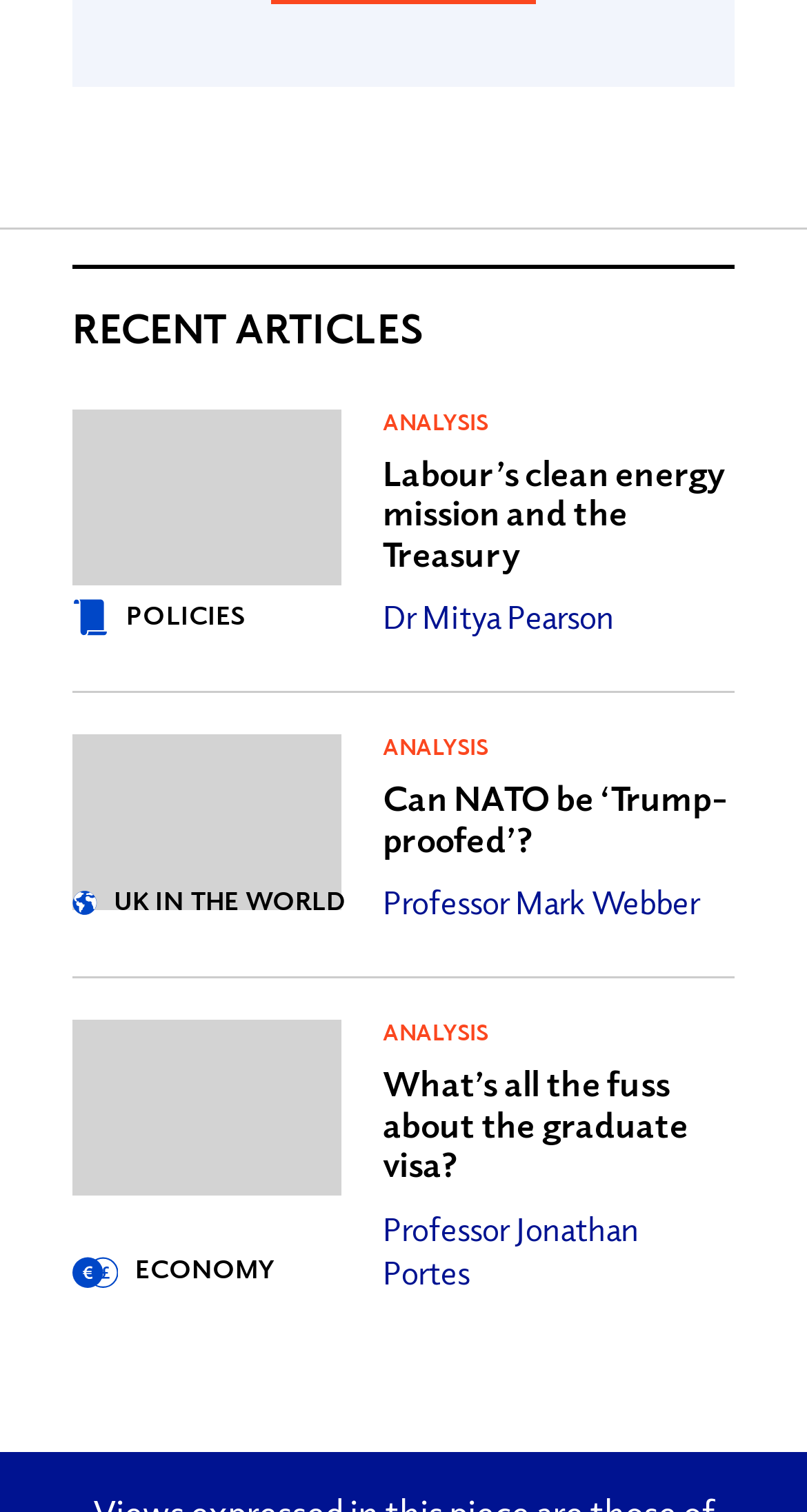Please predict the bounding box coordinates (top-left x, top-left y, bottom-right x, bottom-right y) for the UI element in the screenshot that fits the description: Policies

[0.09, 0.395, 0.304, 0.417]